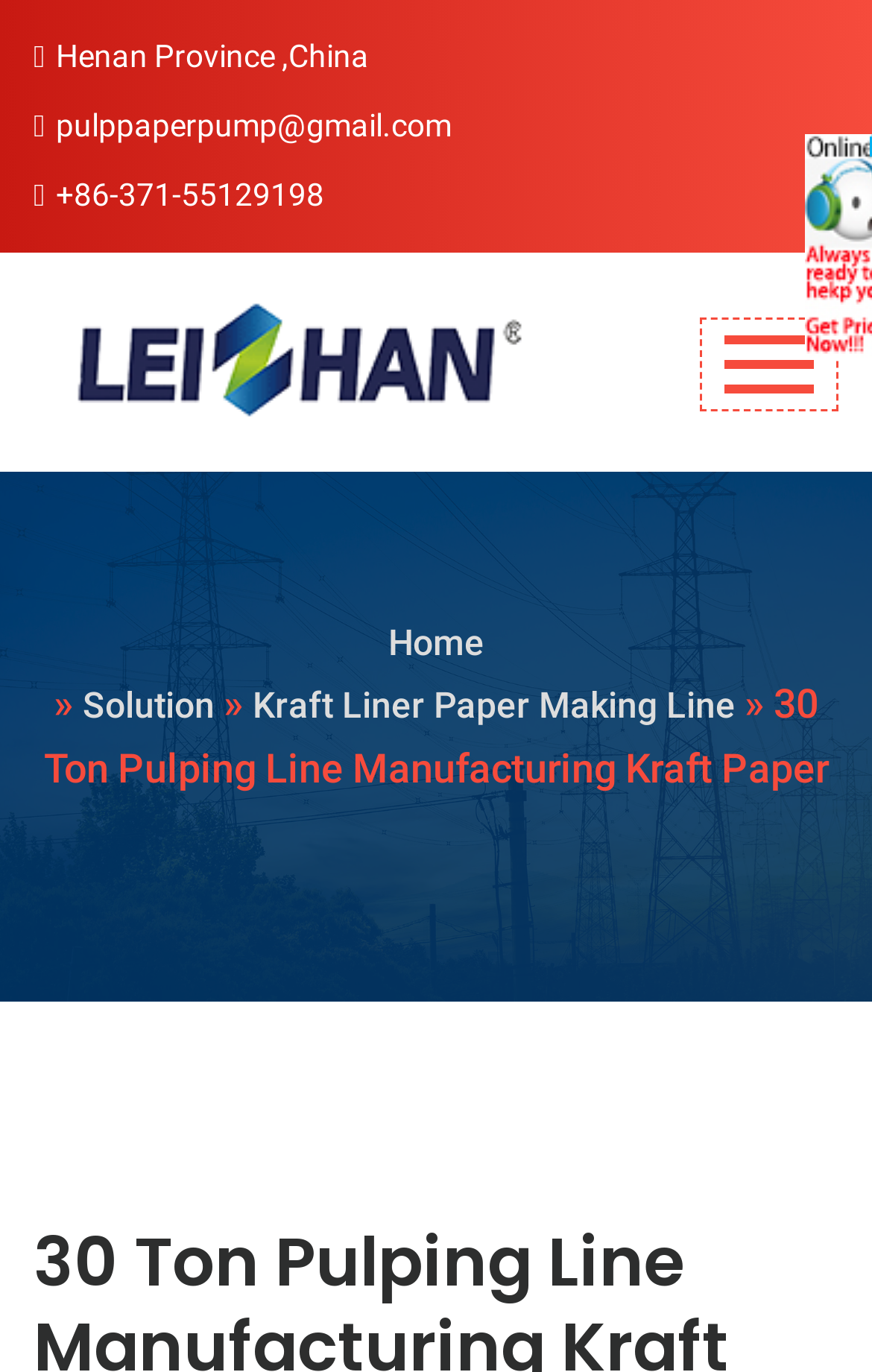What is the name of the person or entity associated with the image?
Based on the screenshot, respond with a single word or phrase.

Prashad